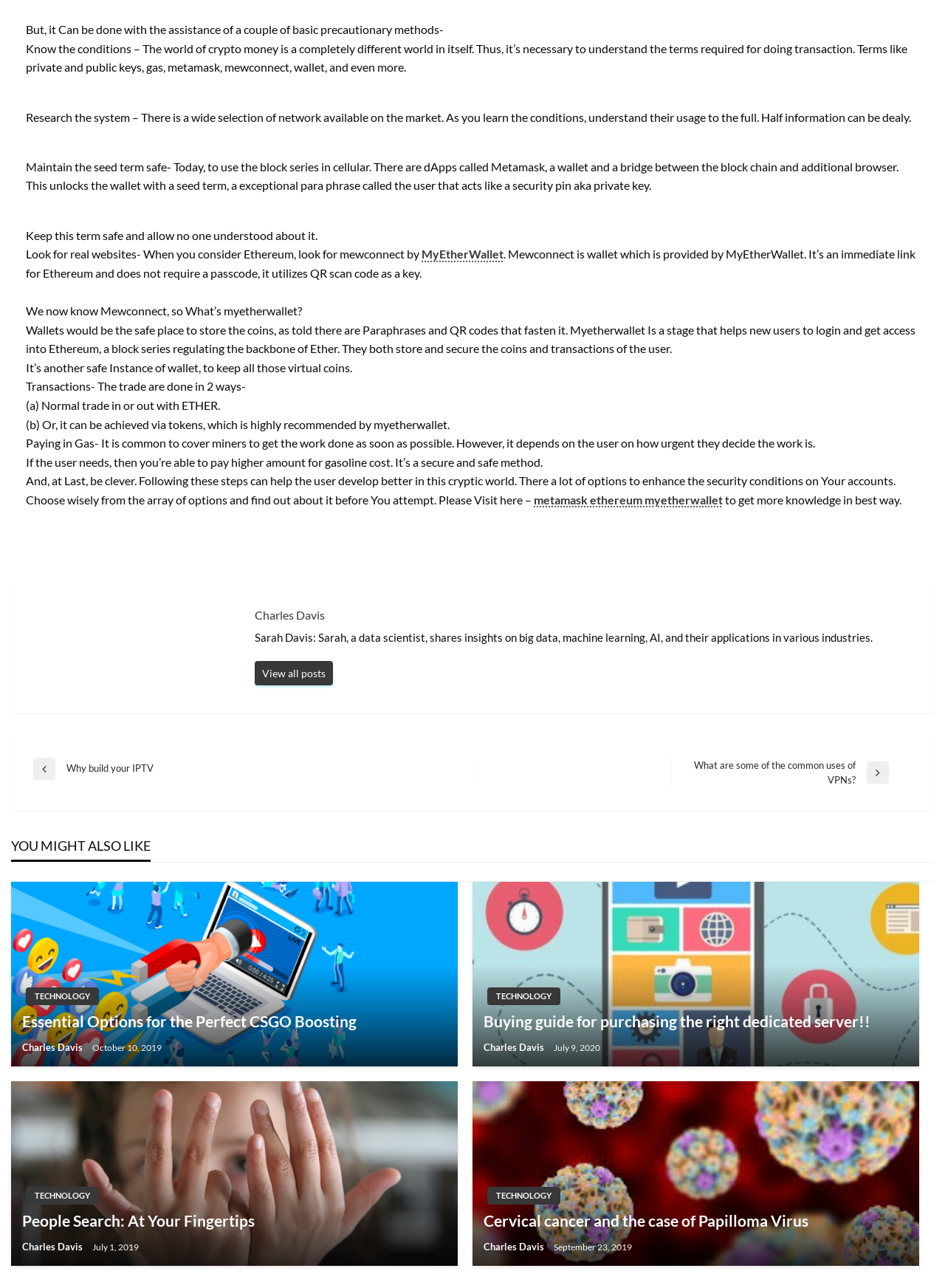Determine the bounding box coordinates of the target area to click to execute the following instruction: "Submit the contact form."

None